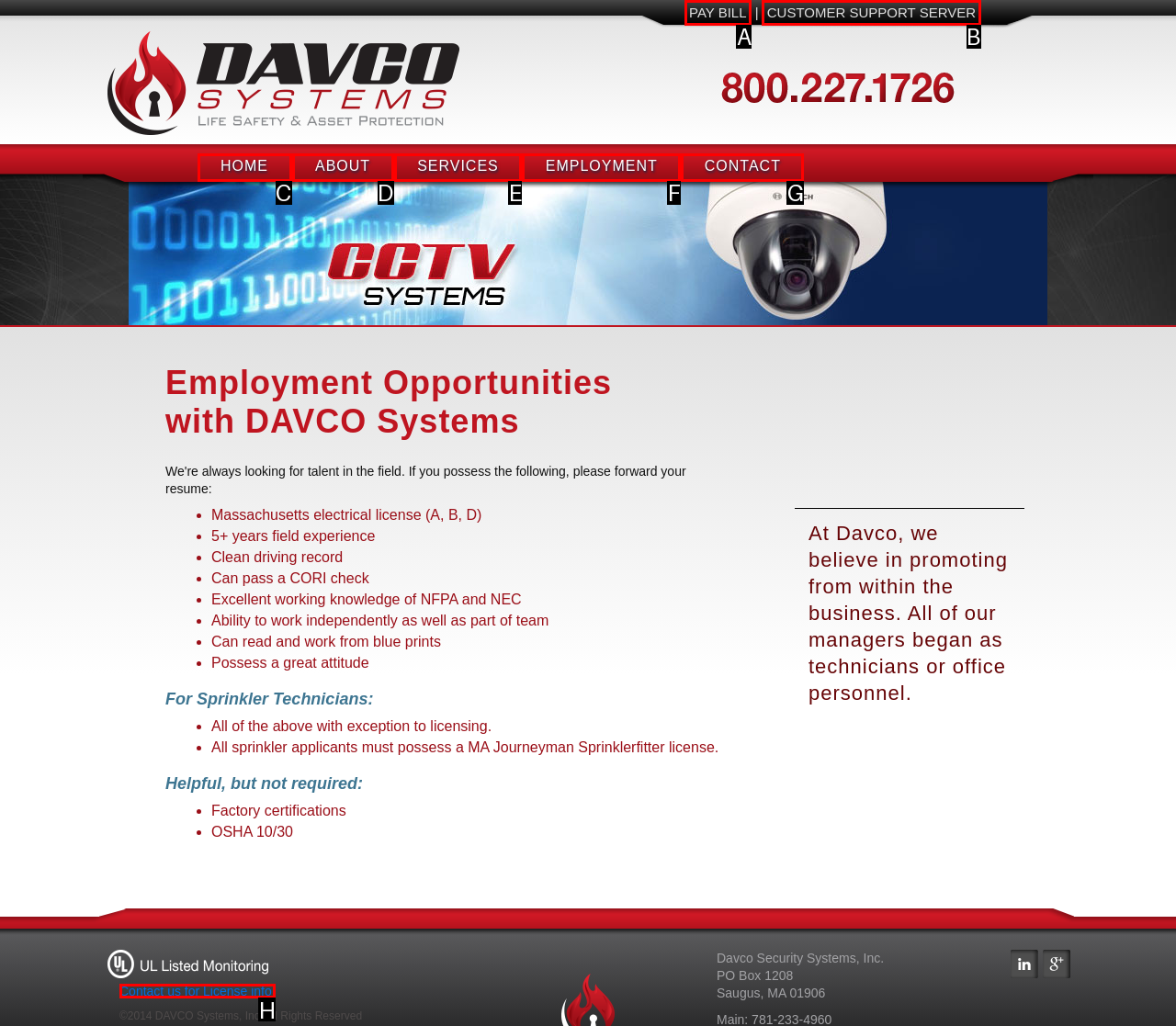Given the instruction: Click Contact us for License info., which HTML element should you click on?
Answer with the letter that corresponds to the correct option from the choices available.

H